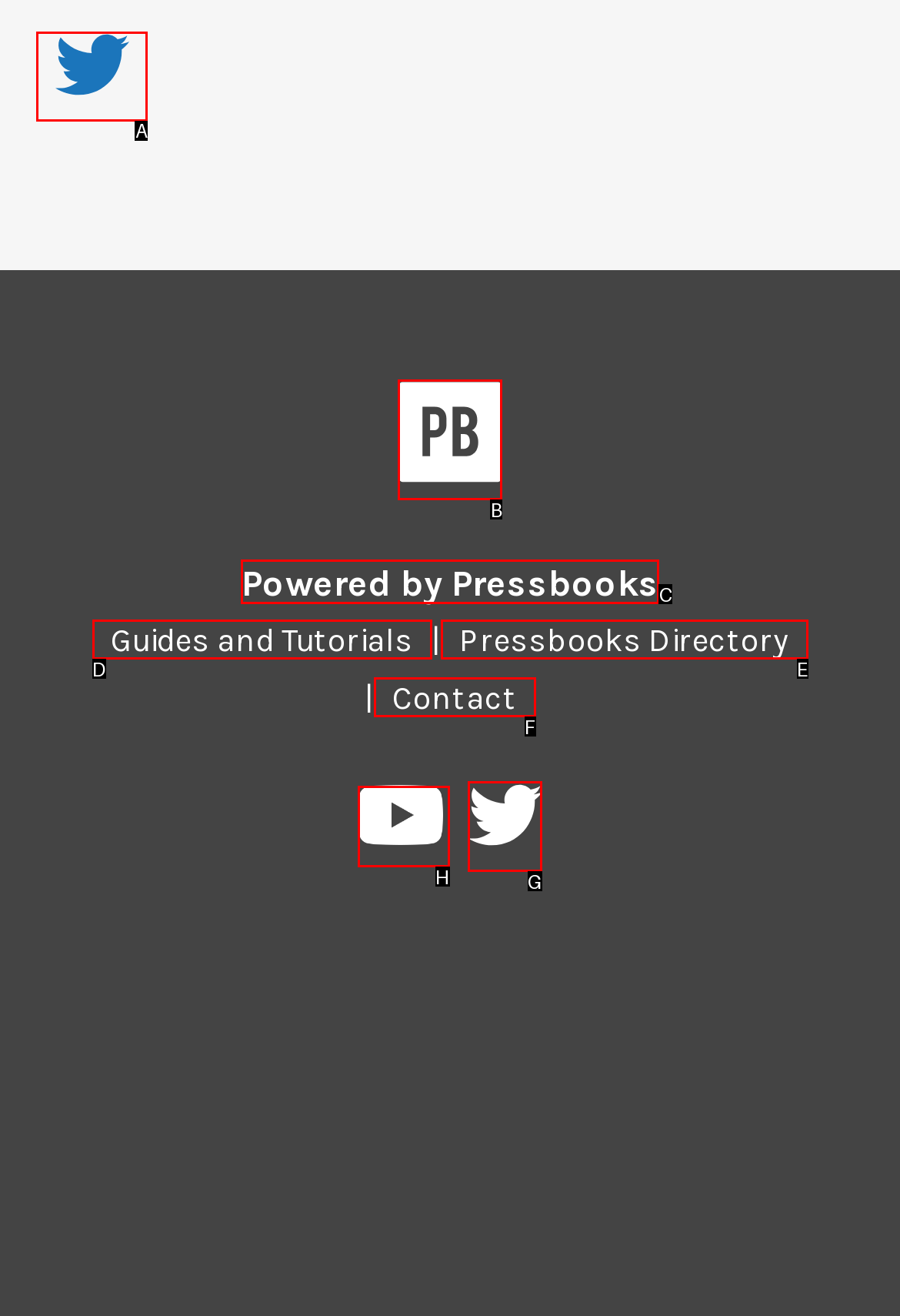Select the proper HTML element to perform the given task: View a recent post Answer with the corresponding letter from the provided choices.

None